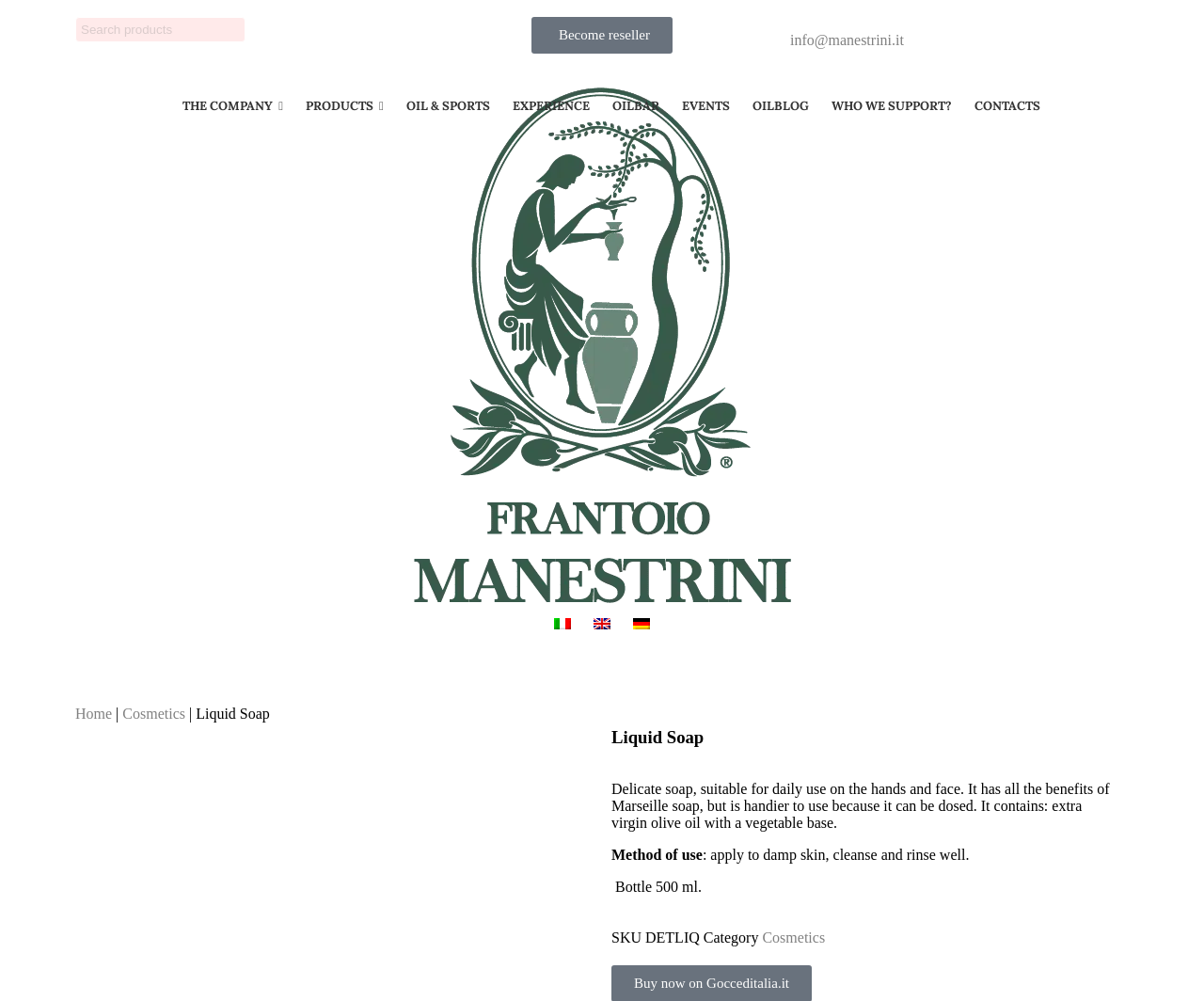Please find the bounding box coordinates in the format (top-left x, top-left y, bottom-right x, bottom-right y) for the given element description. Ensure the coordinates are floating point numbers between 0 and 1. Description: The Company

[0.144, 0.087, 0.243, 0.125]